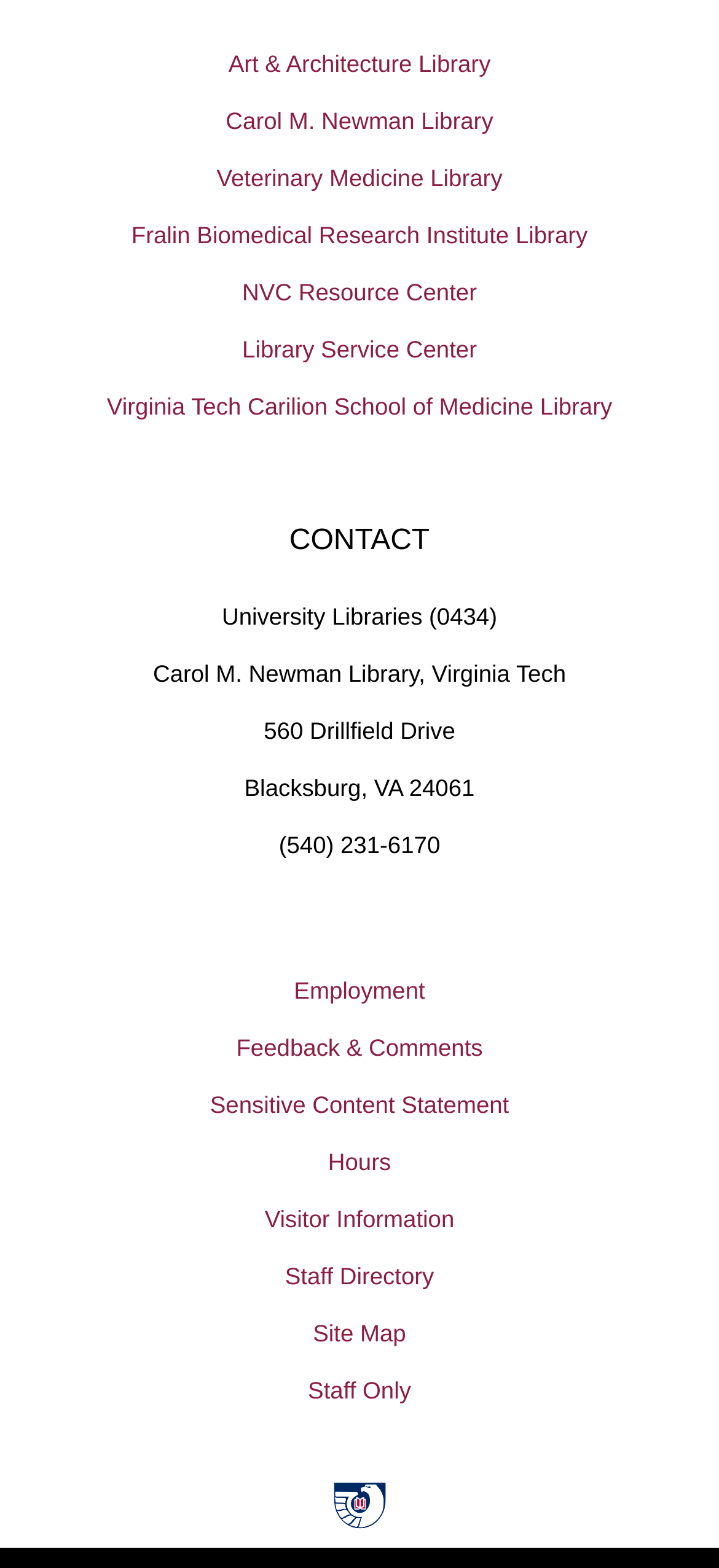Using the element description: "NVC Resource Center", determine the bounding box coordinates. The coordinates should be in the format [left, top, right, bottom], with values between 0 and 1.

[0.0, 0.168, 1.0, 0.205]